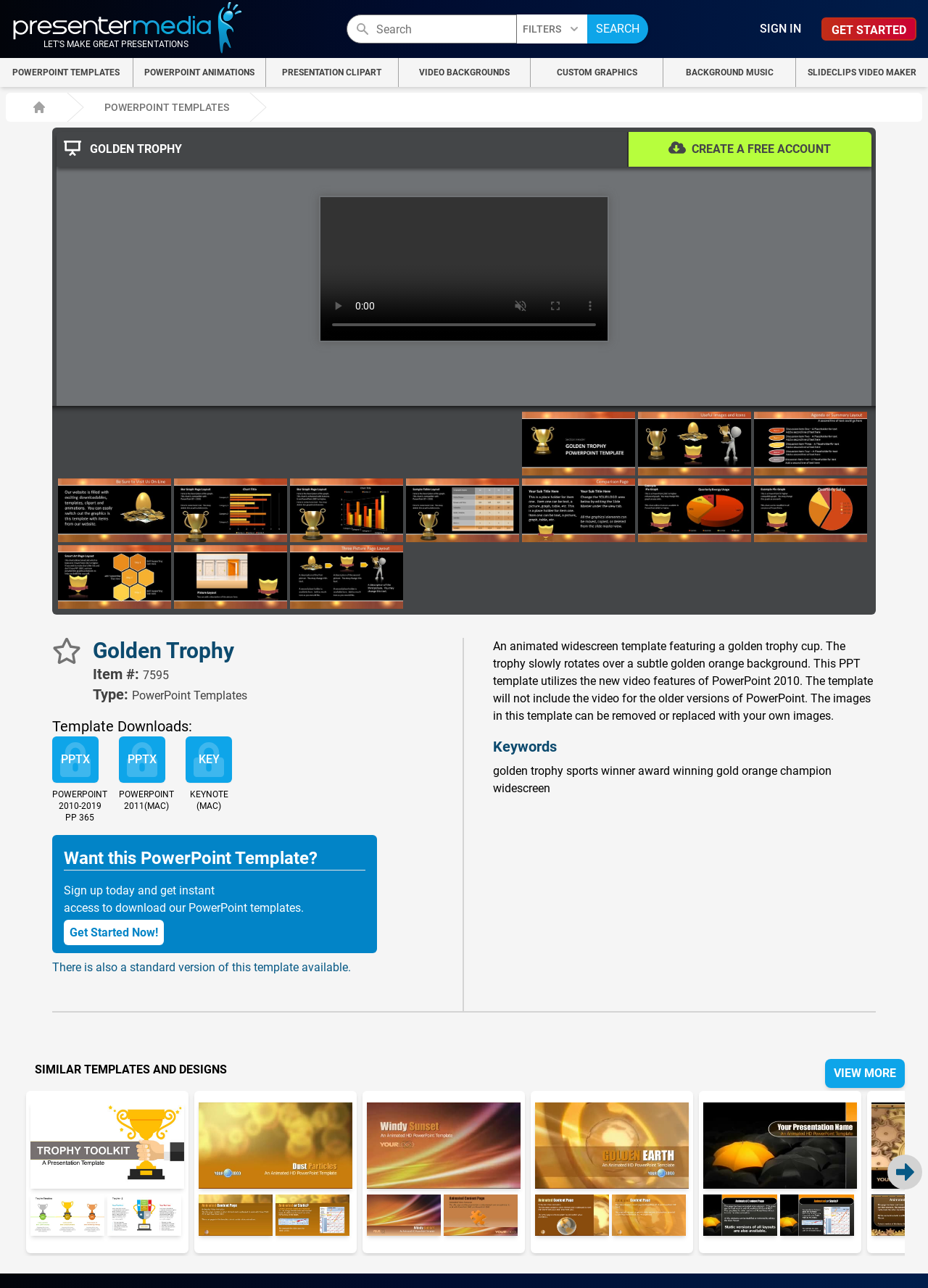What is the color of the background of this template?
Provide an in-depth answer to the question, covering all aspects.

This question can be answered by reading the description of the template which states 'The trophy slowly rotates over a subtle golden orange background'.